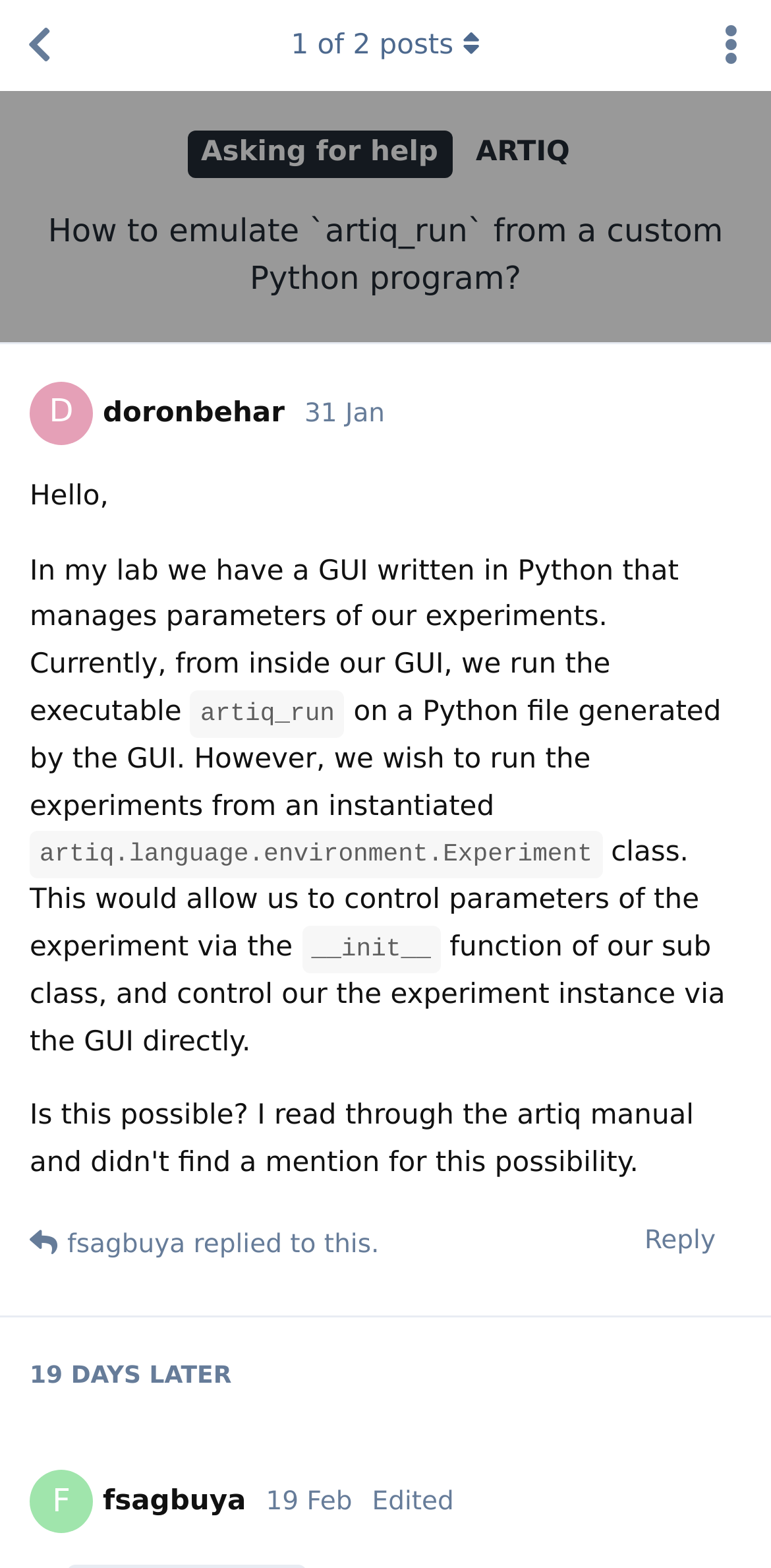Using the webpage screenshot, locate the HTML element that fits the following description and provide its bounding box: "fsagbuya".

[0.087, 0.782, 0.24, 0.807]